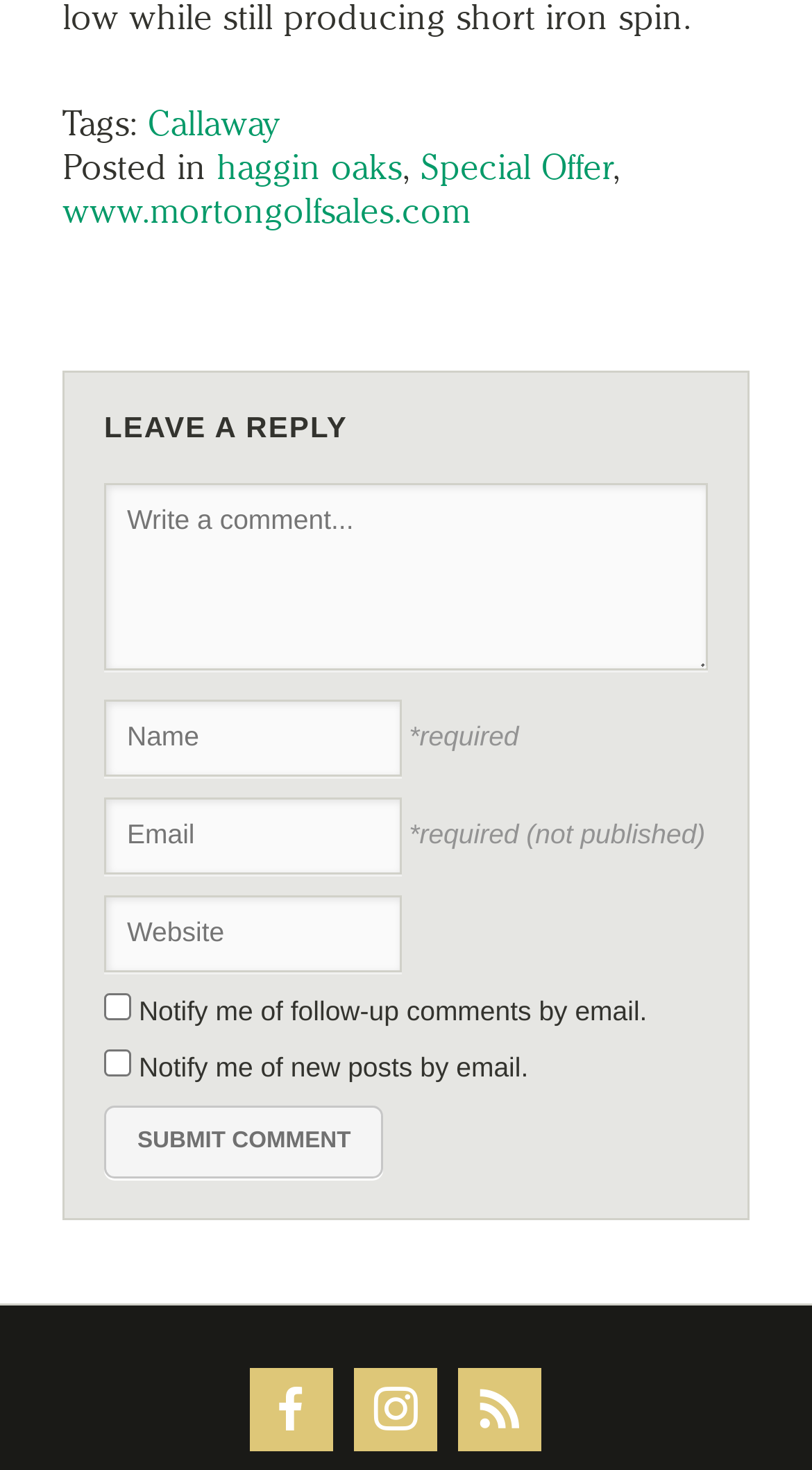Find the bounding box coordinates for the element that must be clicked to complete the instruction: "Click the 'Submit Comment' button". The coordinates should be four float numbers between 0 and 1, indicated as [left, top, right, bottom].

[0.128, 0.752, 0.473, 0.801]